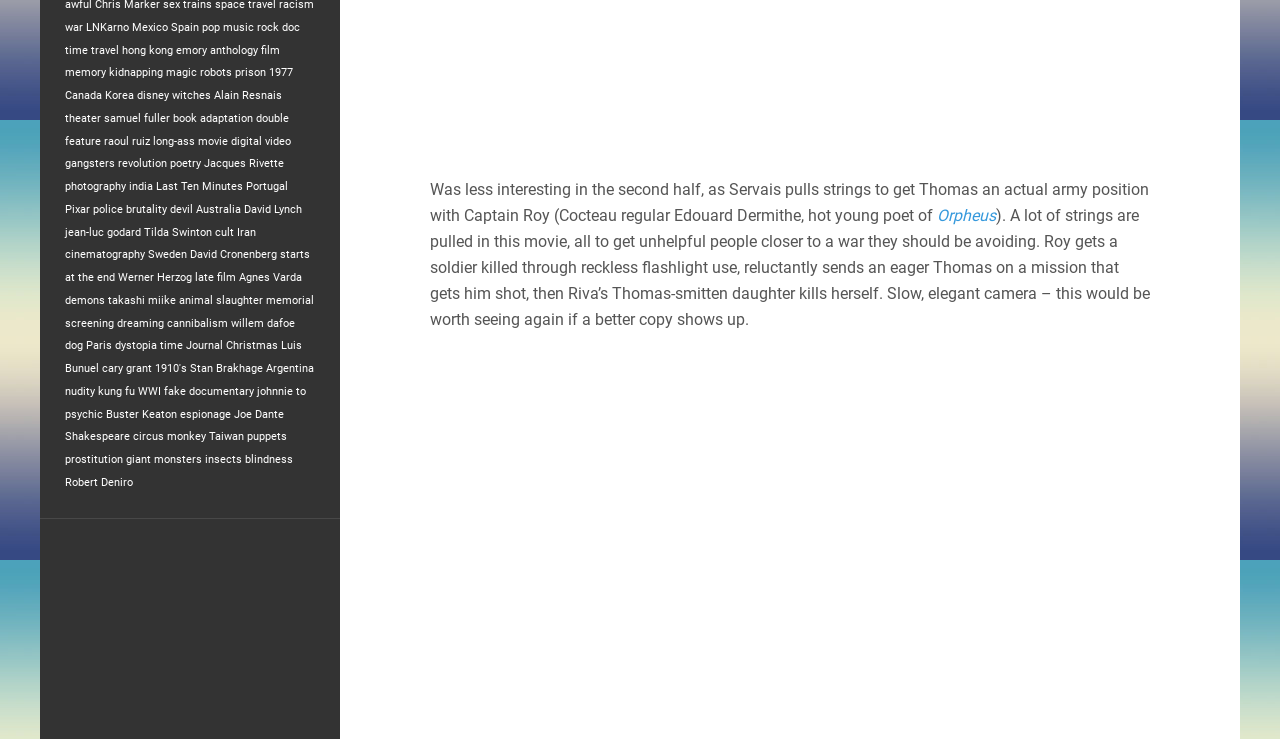Could you indicate the bounding box coordinates of the region to click in order to complete this instruction: "Explore the topic of 'time travel'".

[0.051, 0.059, 0.093, 0.077]